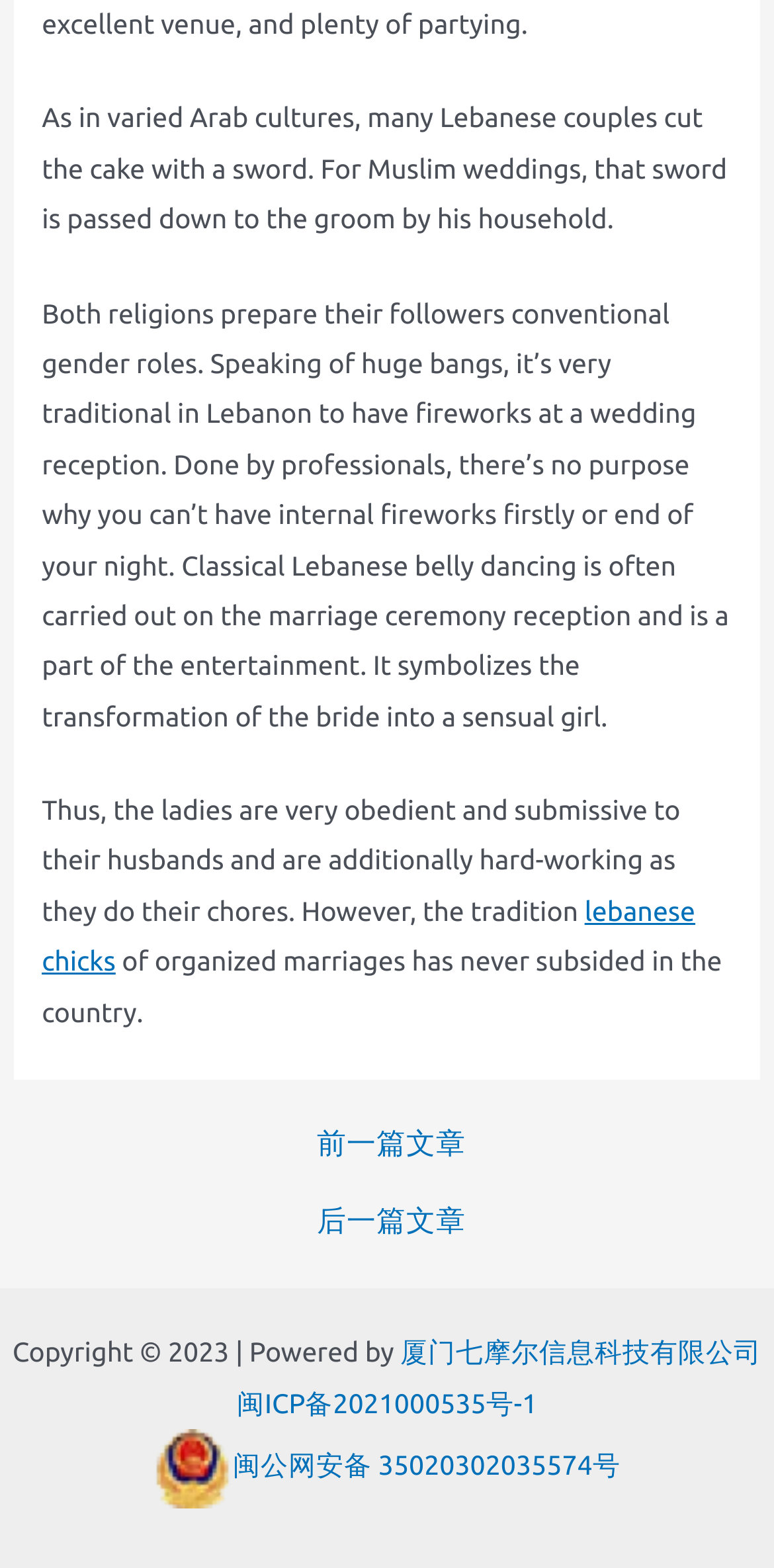Please reply with a single word or brief phrase to the question: 
What is the role of women in traditional Lebanese marriages?

Obedient and submissive